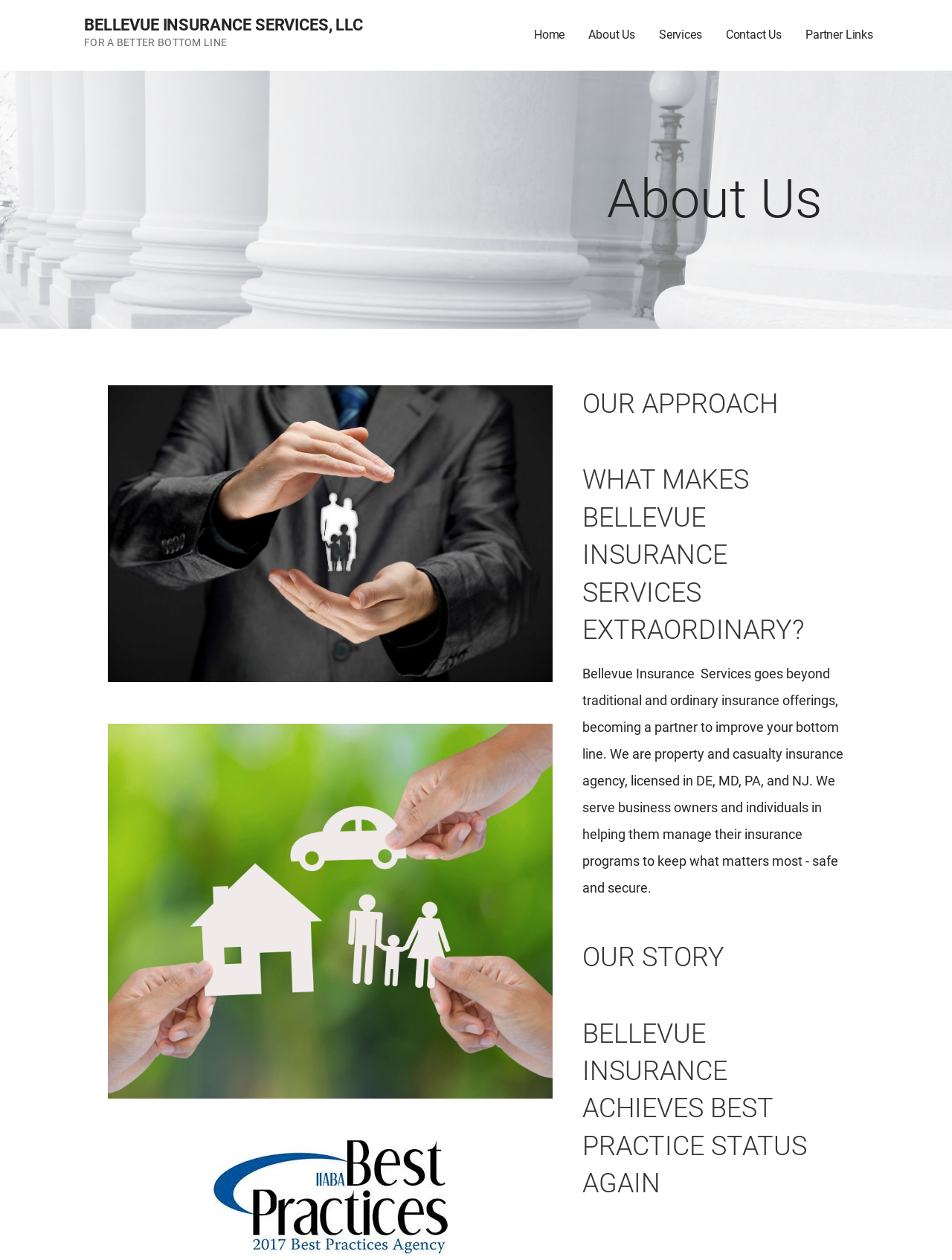What states is Bellevue Insurance Services licensed in?
Based on the image, give a one-word or short phrase answer.

DE, MD, PA, and NJ